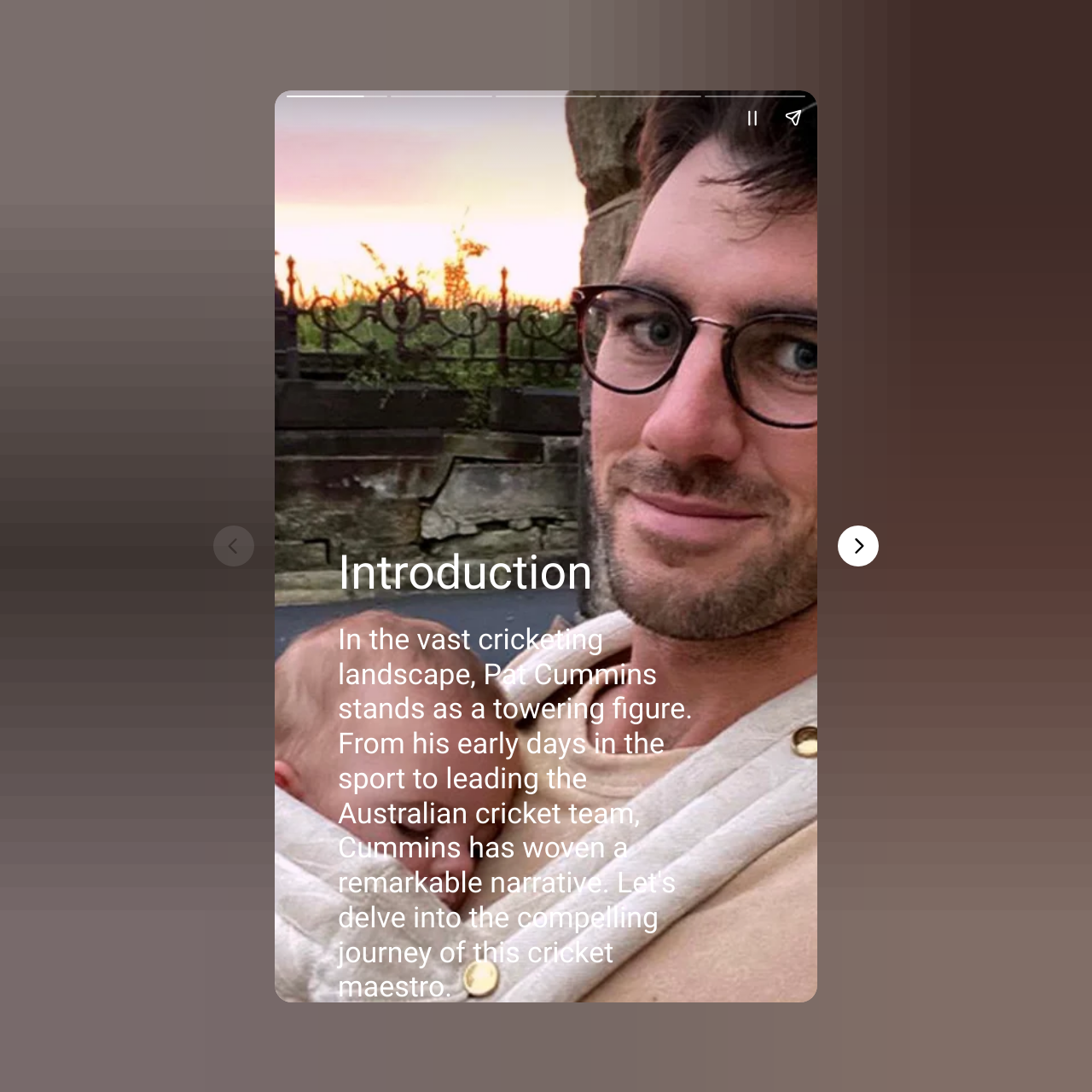Using the provided element description: "aria-label="Share story"", identify the bounding box coordinates. The coordinates should be four floats between 0 and 1 in the order [left, top, right, bottom].

[0.708, 0.089, 0.745, 0.126]